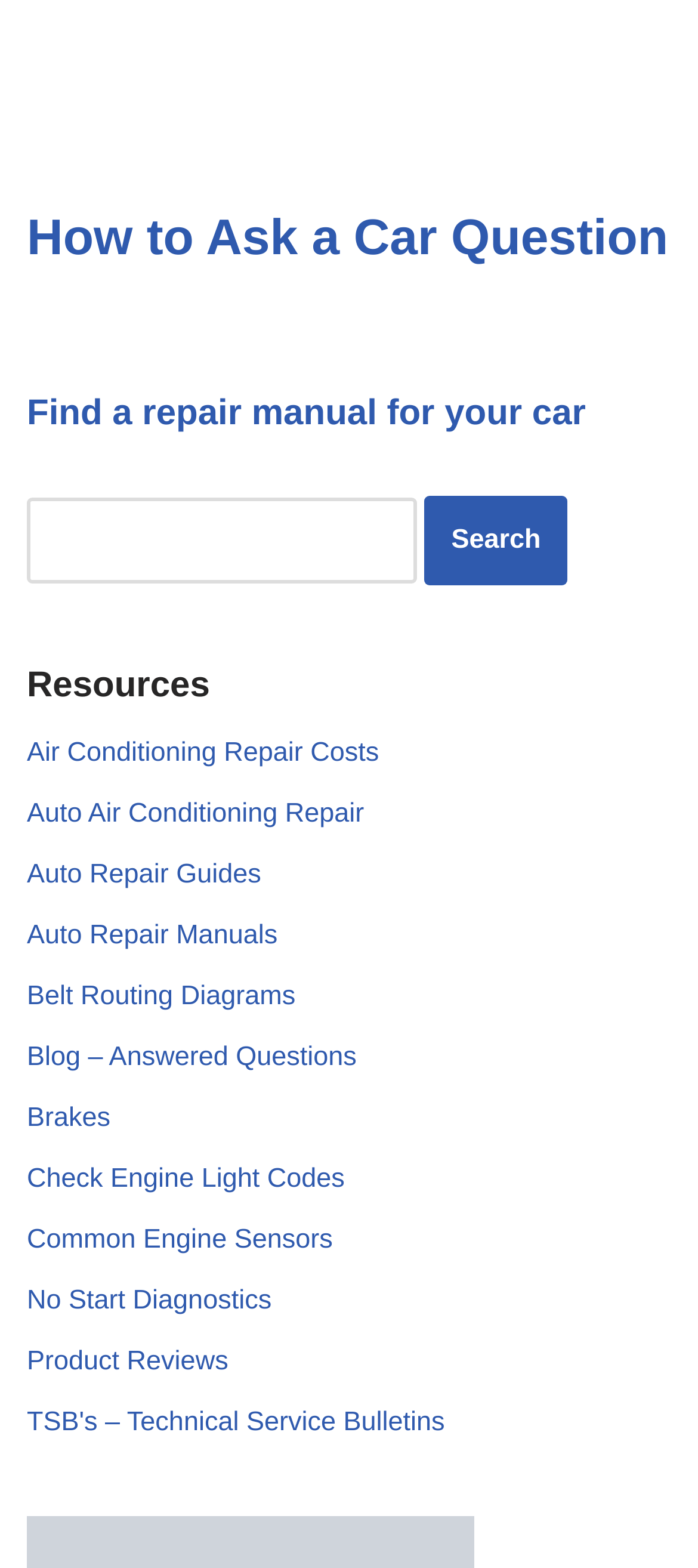Refer to the image and provide an in-depth answer to the question: 
What type of resources are available on this webpage?

The webpage contains various links to different car repair resources, such as repair manuals, guides, and blogs. The links are categorized under headings like 'Resources' and 'Find a repair manual for your car', indicating that the webpage provides a range of resources related to car repair.